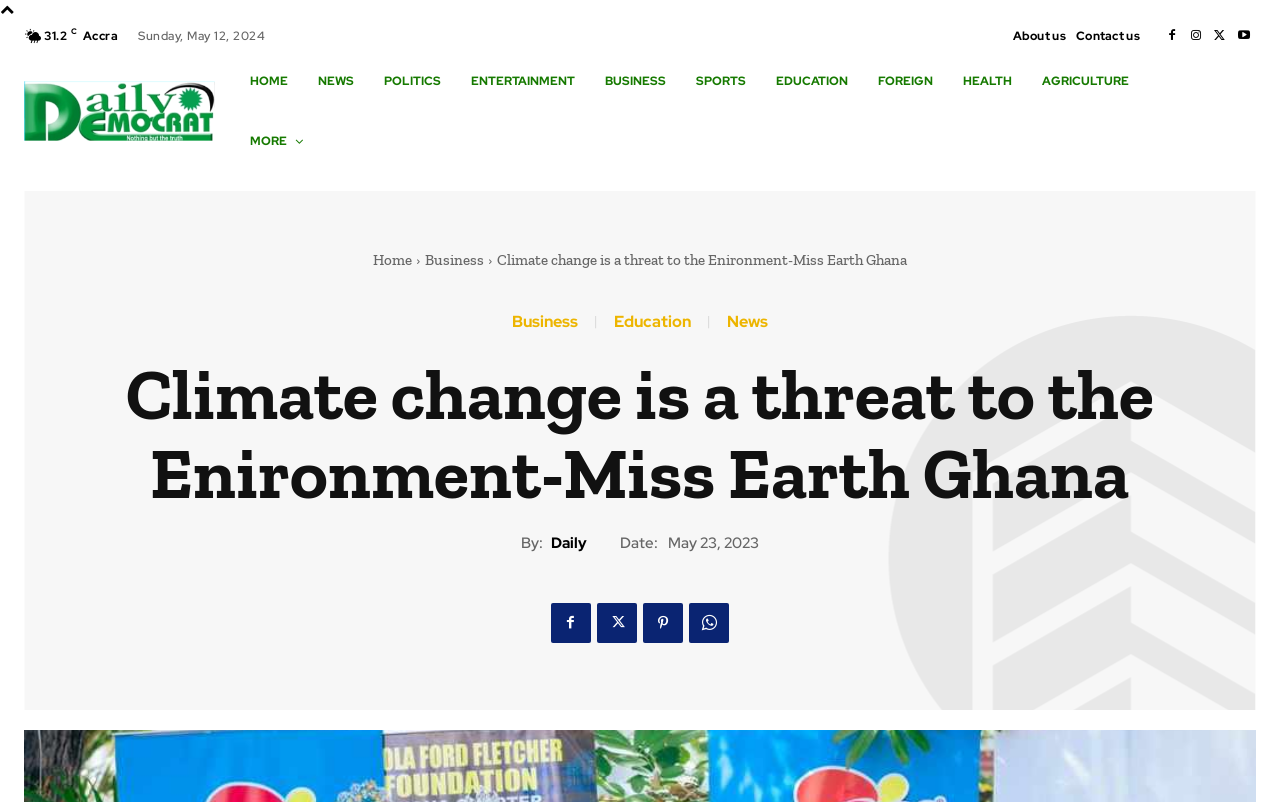What are the categories of news available on this website?
Offer a detailed and exhaustive answer to the question.

I found the categories of news available on this website by looking at the top navigation bar, where it lists various categories such as HOME, NEWS, POLITICS, and so on.